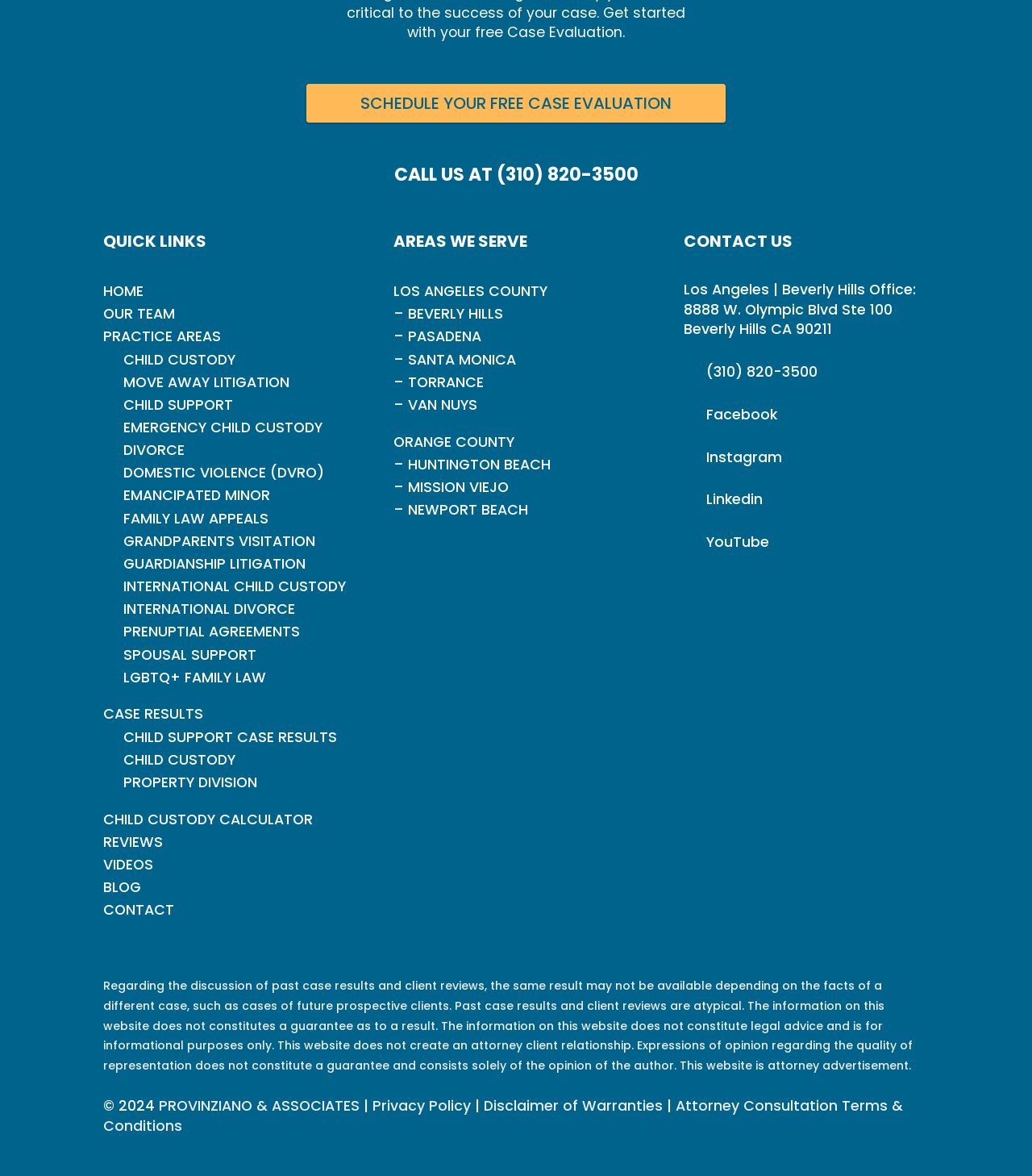Please specify the bounding box coordinates of the element that should be clicked to execute the given instruction: 'Schedule a free case evaluation'. Ensure the coordinates are four float numbers between 0 and 1, expressed as [left, top, right, bottom].

[0.297, 0.071, 0.703, 0.104]